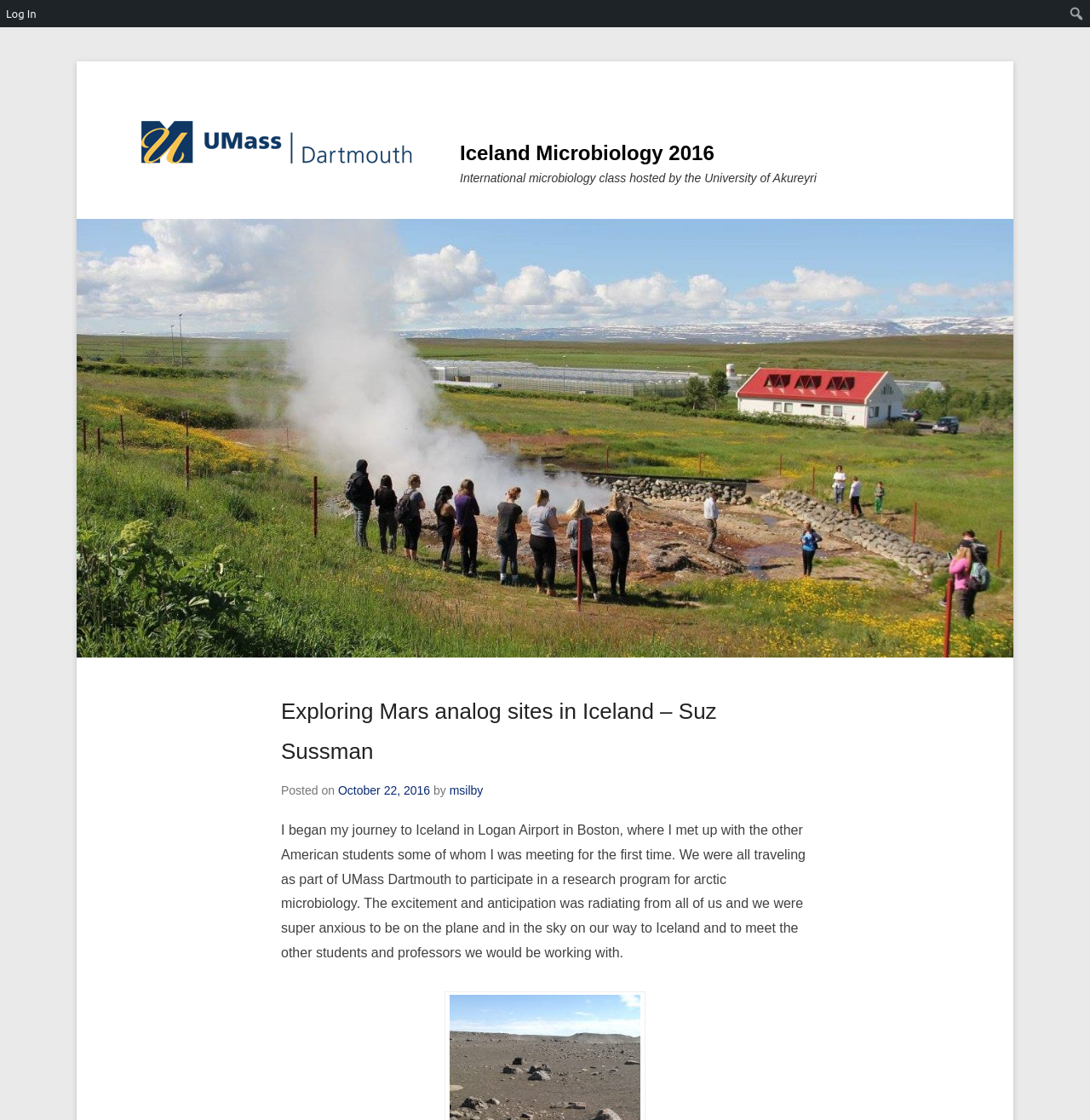What is the name of the university hosting the microbiology class?
Answer with a single word or phrase, using the screenshot for reference.

University of Akureyri